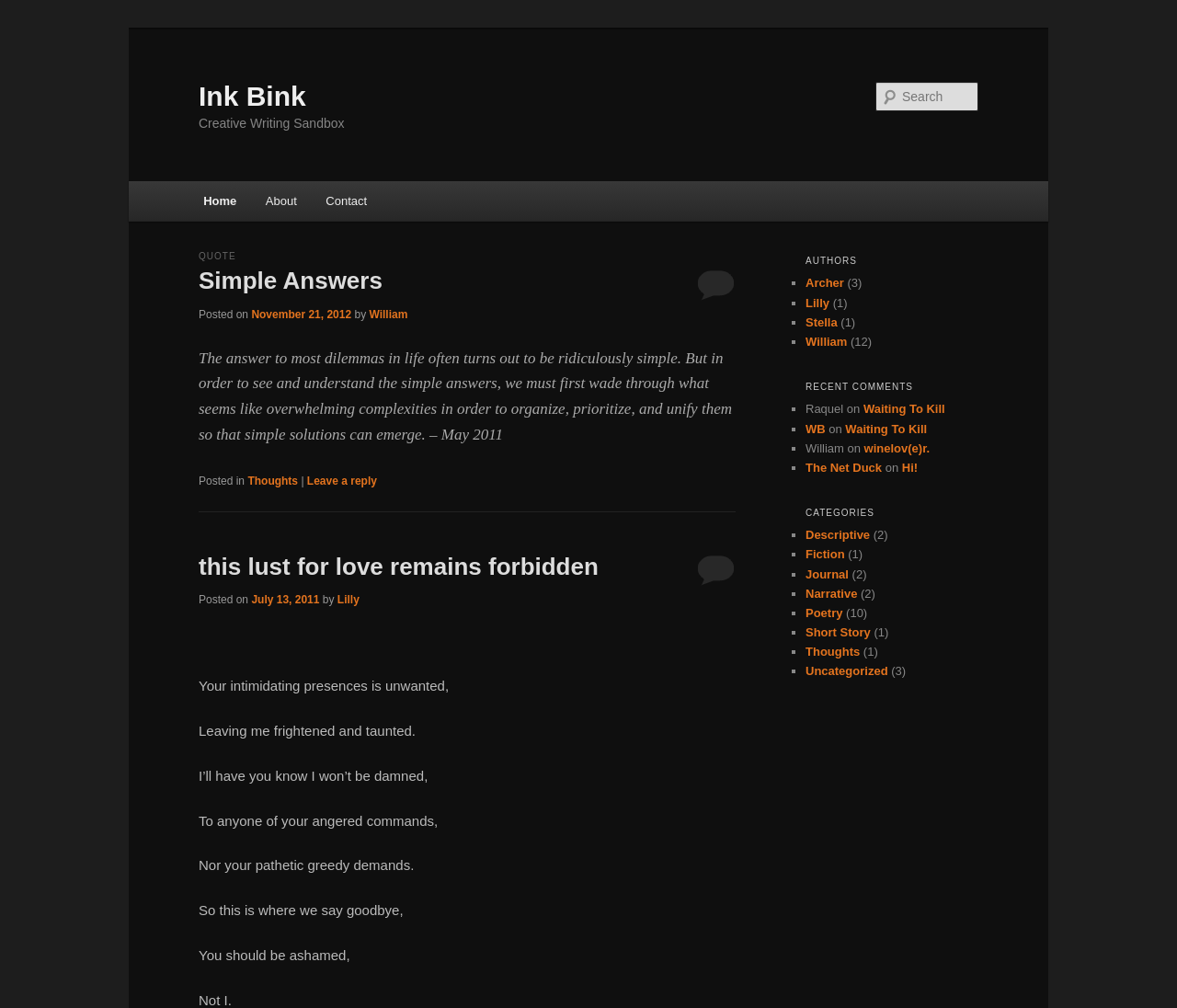Pinpoint the bounding box coordinates of the clickable area necessary to execute the following instruction: "Click the navsearch-button". The coordinates should be given as four float numbers between 0 and 1, namely [left, top, right, bottom].

None